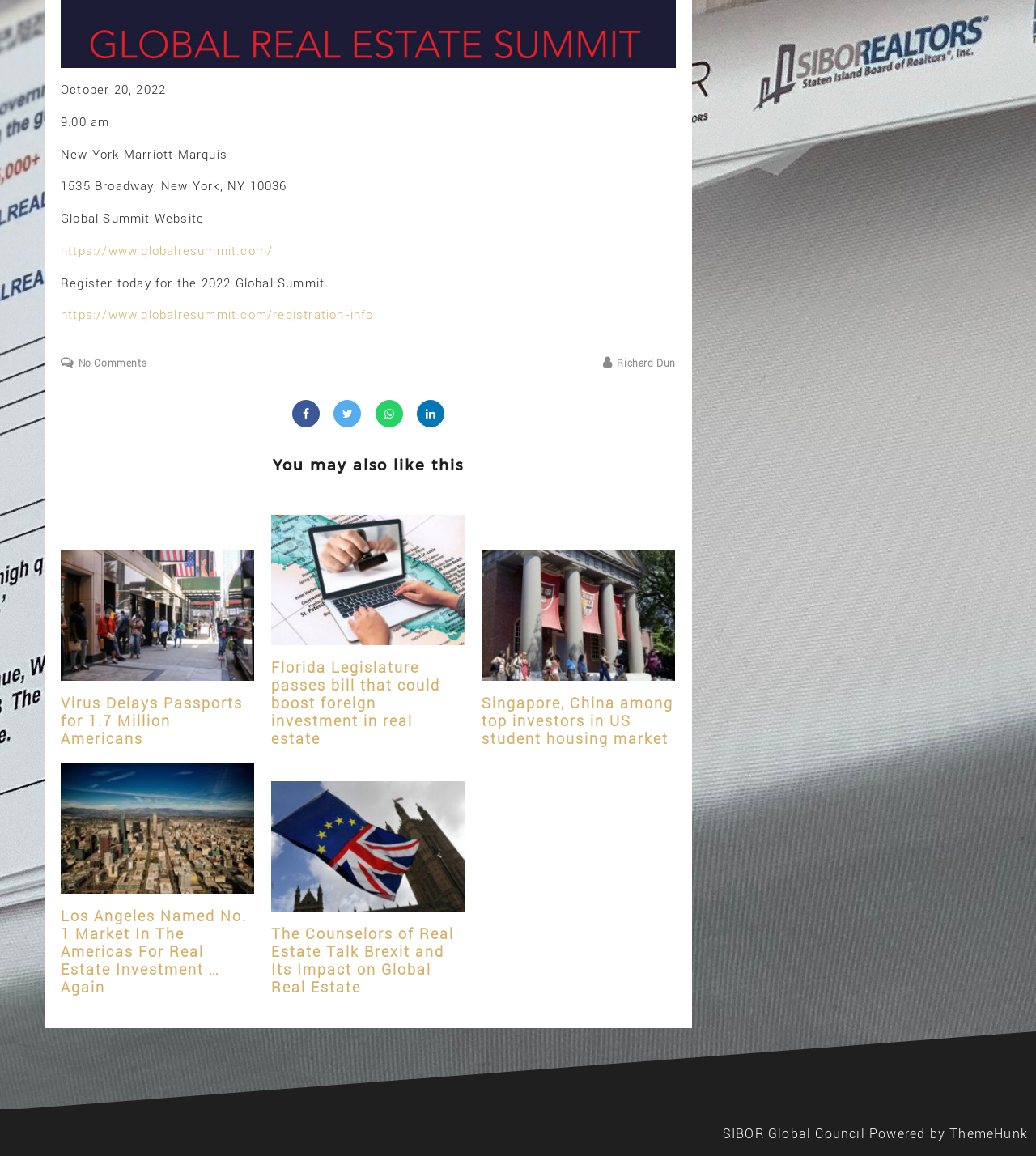Show the bounding box coordinates of the element that should be clicked to complete the task: "Learn about Florida Legislature passes bill that could boost foreign investment in real estate".

[0.262, 0.57, 0.425, 0.646]